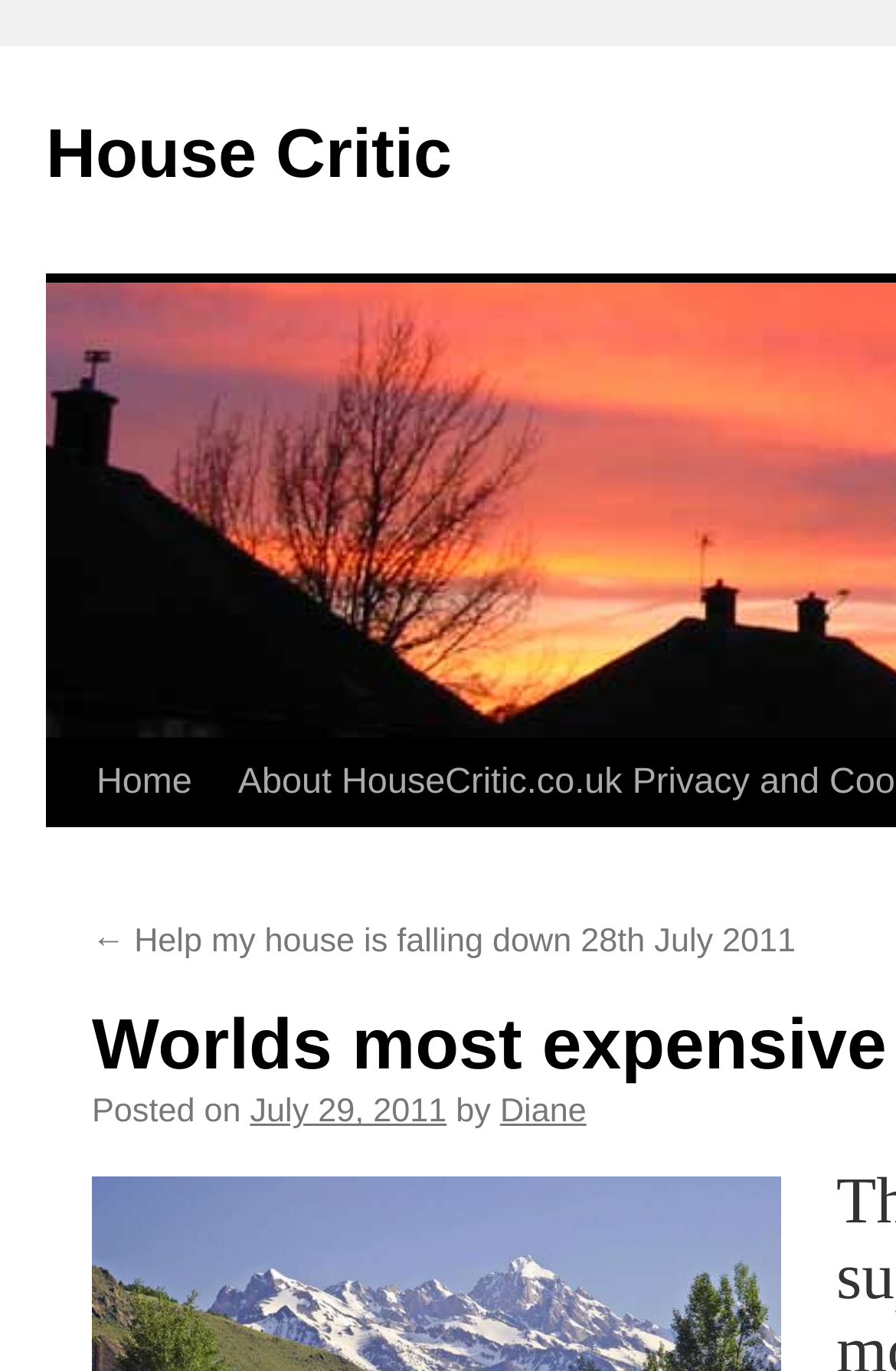Please specify the bounding box coordinates of the element that should be clicked to execute the given instruction: 'read Help my house is falling down article'. Ensure the coordinates are four float numbers between 0 and 1, expressed as [left, top, right, bottom].

[0.103, 0.674, 0.888, 0.701]